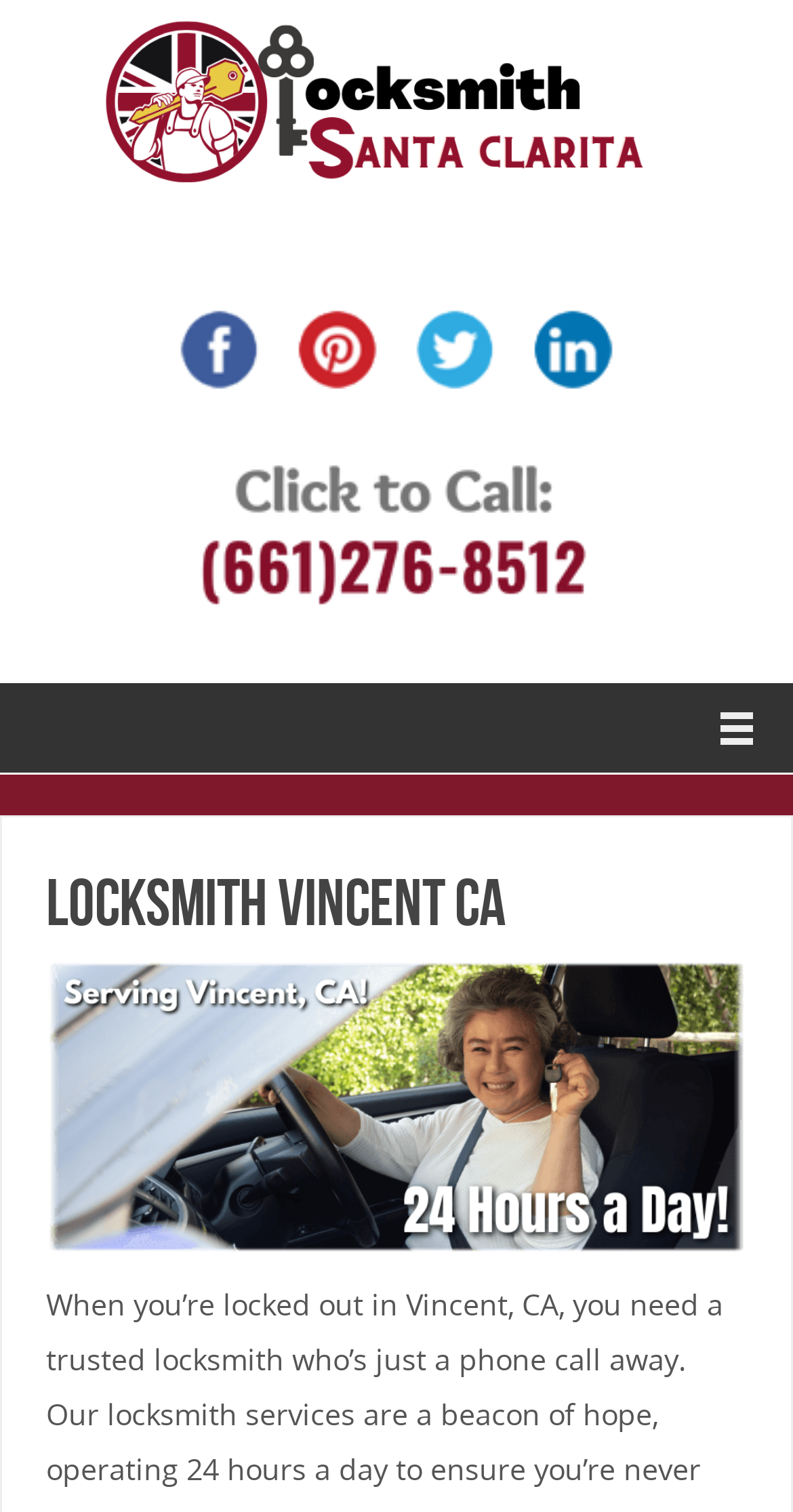Provide an in-depth description of the elements and layout of the webpage.

The webpage appears to be a locksmith service provider's website, specifically serving Vincent, CA. At the top-right corner, there is a link to "Santa Clarita, CA", accompanied by a small image. Below this, there is a thin horizontal line, indicated by a static text element containing a non-breaking space character.

In the middle section of the page, there is a prominent link with no text content, taking up a significant portion of the page's width. Above this link, there is a heading element displaying the text "Locksmith Vincent CA", which is likely the title of the webpage. This heading is accompanied by a larger image, also labeled "Locksmith Vincent CA", which spans almost the entire width of the page.

At the very top of the page, there is a link containing an icon, represented by the Unicode character "\ue820", which is not explicitly described. This link spans the entire width of the page.